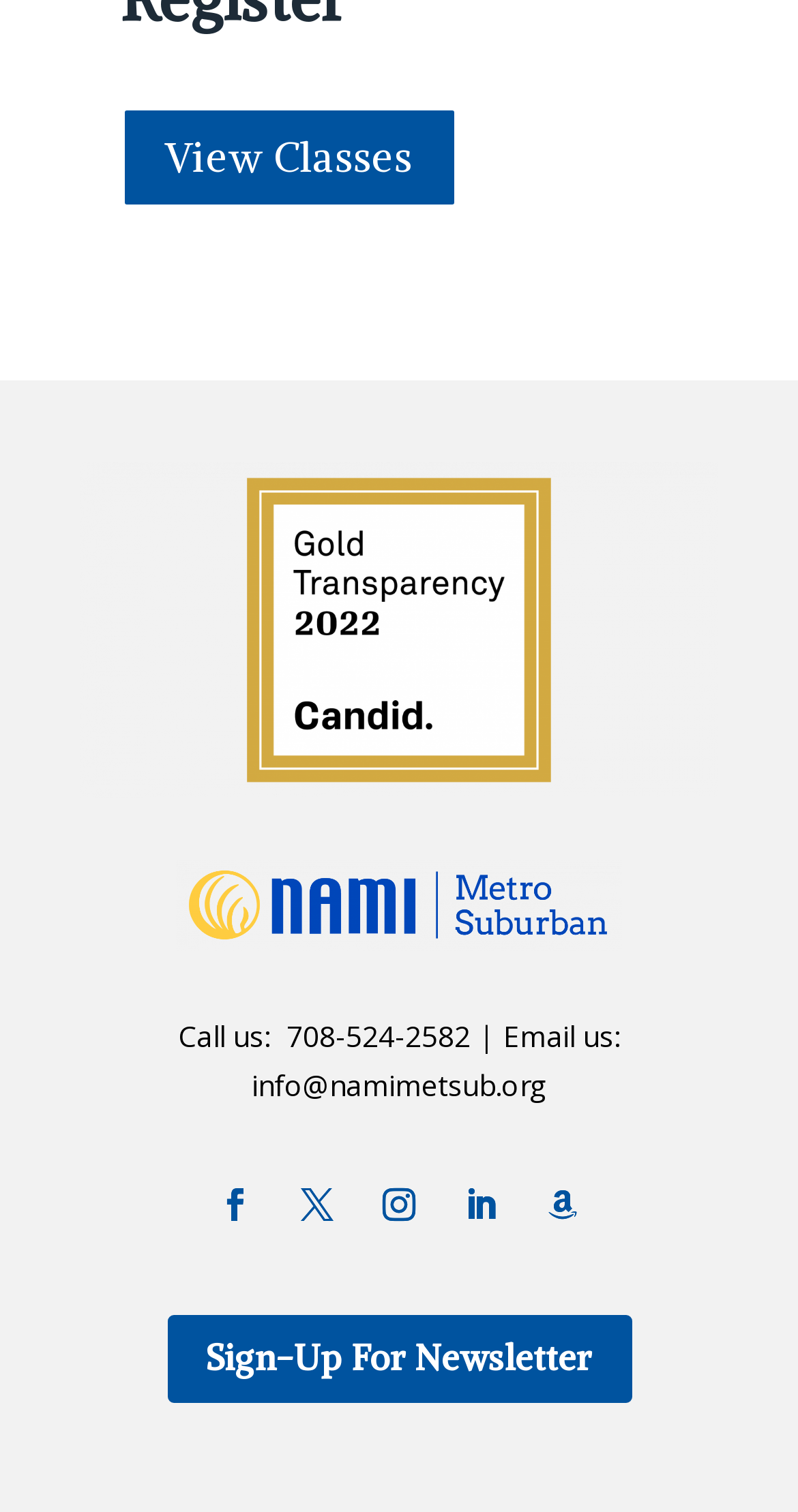What is the purpose of the 'View Classes 5' link?
Look at the image and answer with only one word or phrase.

To view classes